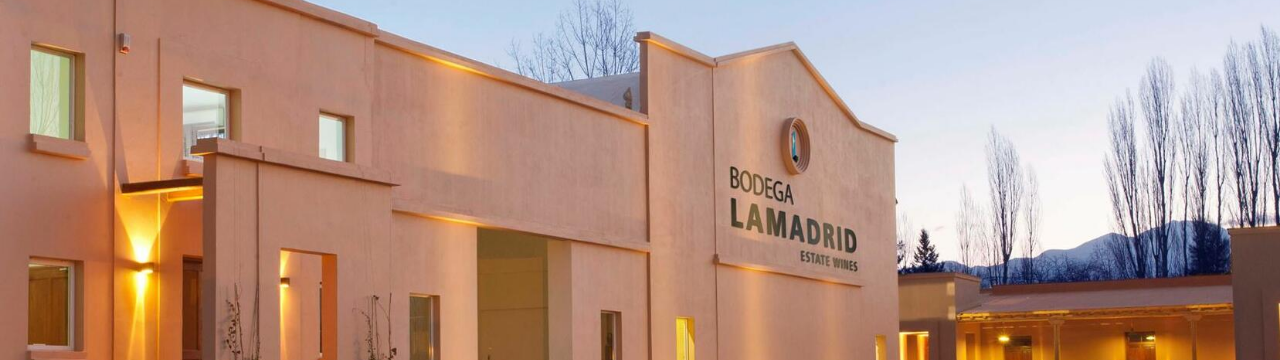Please study the image and answer the question comprehensively:
What is displayed prominently on the facade?

According to the caption, the winery's name, 'BODEGA LAMADRID', is prominently displayed on the facade, emphasizing its identity as a vineyard of renown.